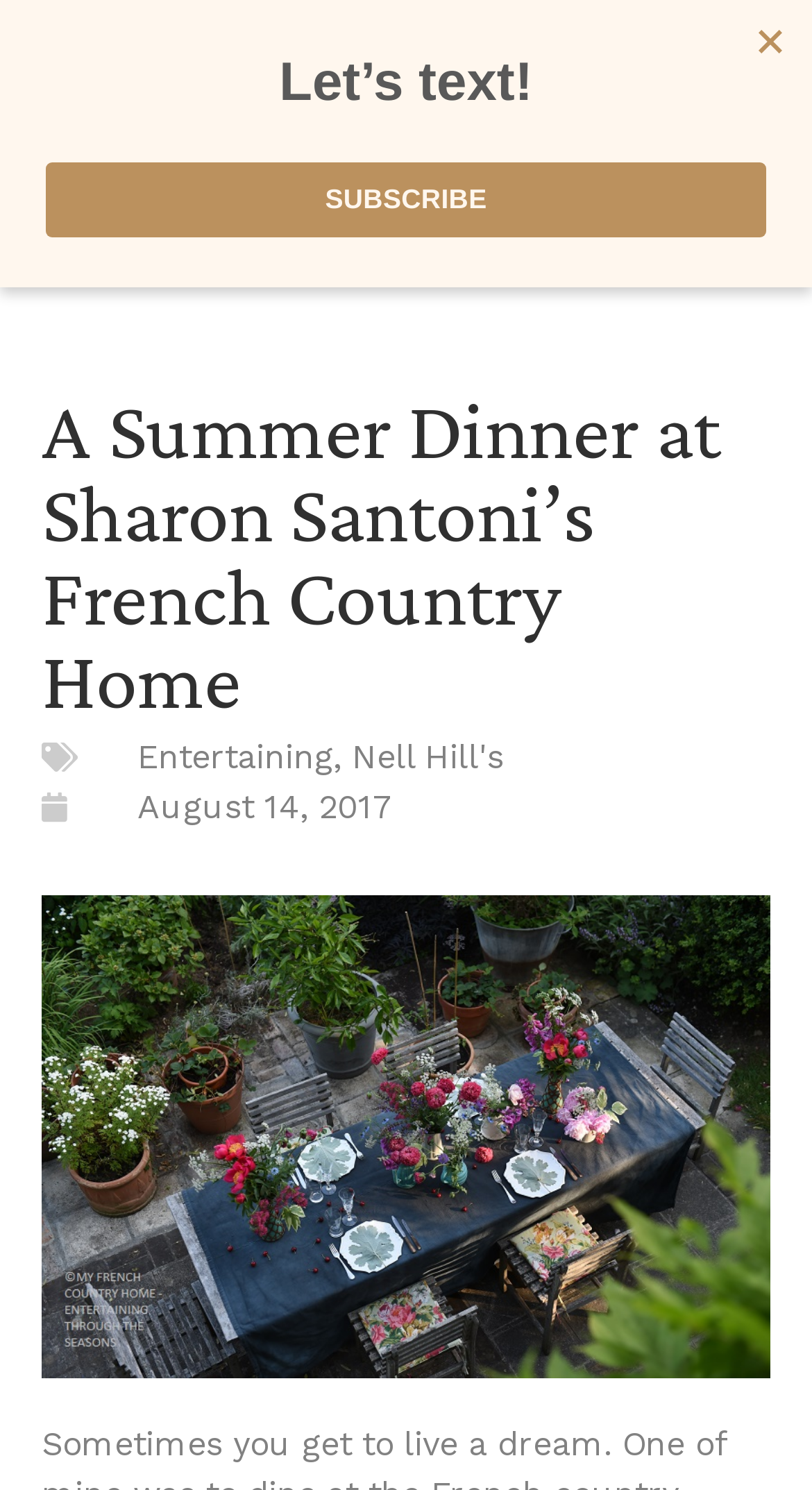Provide the bounding box coordinates of the UI element that matches the description: "Menu".

[0.864, 0.096, 0.949, 0.142]